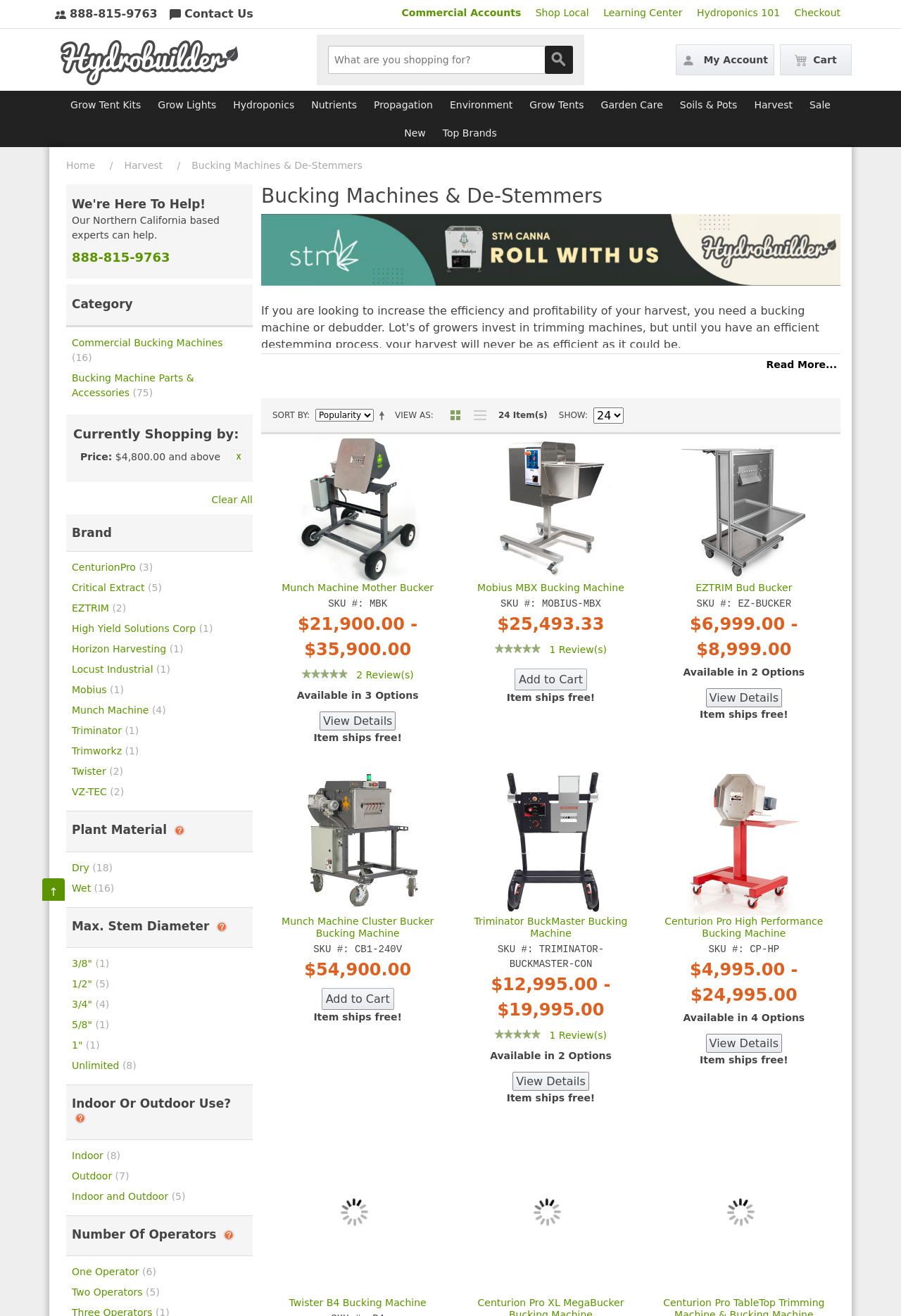Please respond to the question with a concise word or phrase:
What is the category of the products?

Bucking Machines & De-Stemmers